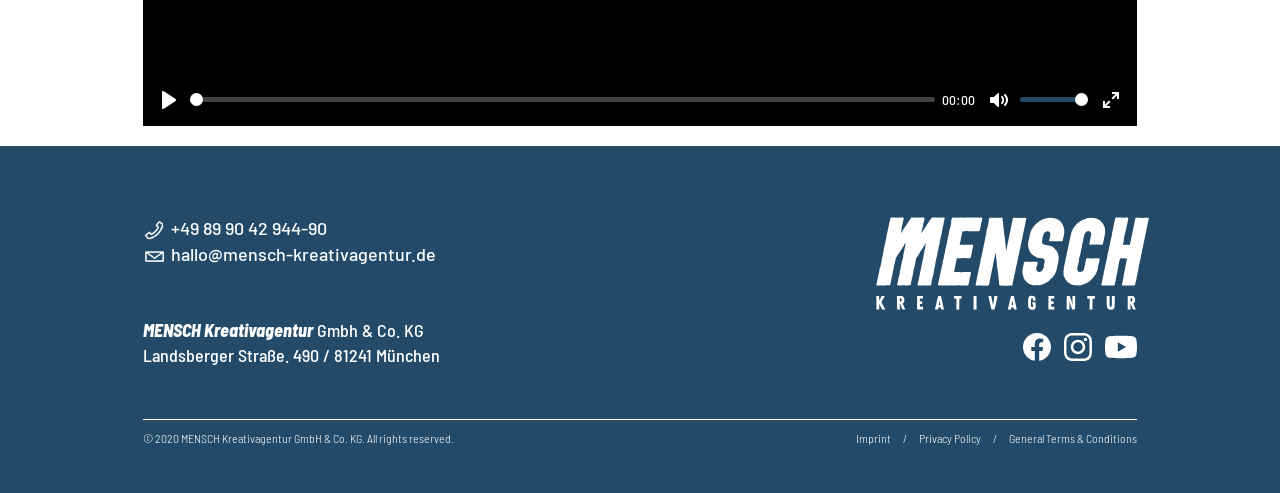Please identify the bounding box coordinates of the element on the webpage that should be clicked to follow this instruction: "Play the video". The bounding box coordinates should be given as four float numbers between 0 and 1, formatted as [left, top, right, bottom].

[0.12, 0.17, 0.145, 0.235]